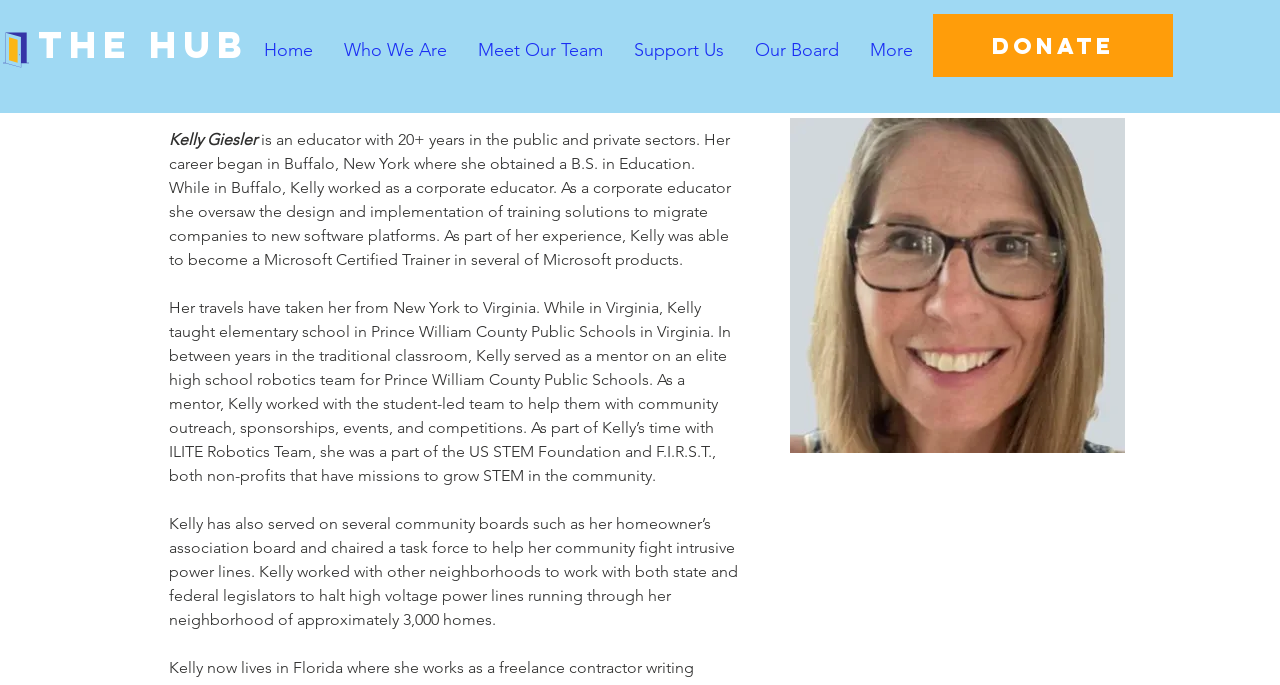Examine the image carefully and respond to the question with a detailed answer: 
What is the approximate number of homes in Kelly's neighborhood?

According to the webpage content, Kelly worked with other neighborhoods to fight against high voltage power lines running through her neighborhood of approximately 3,000 homes.